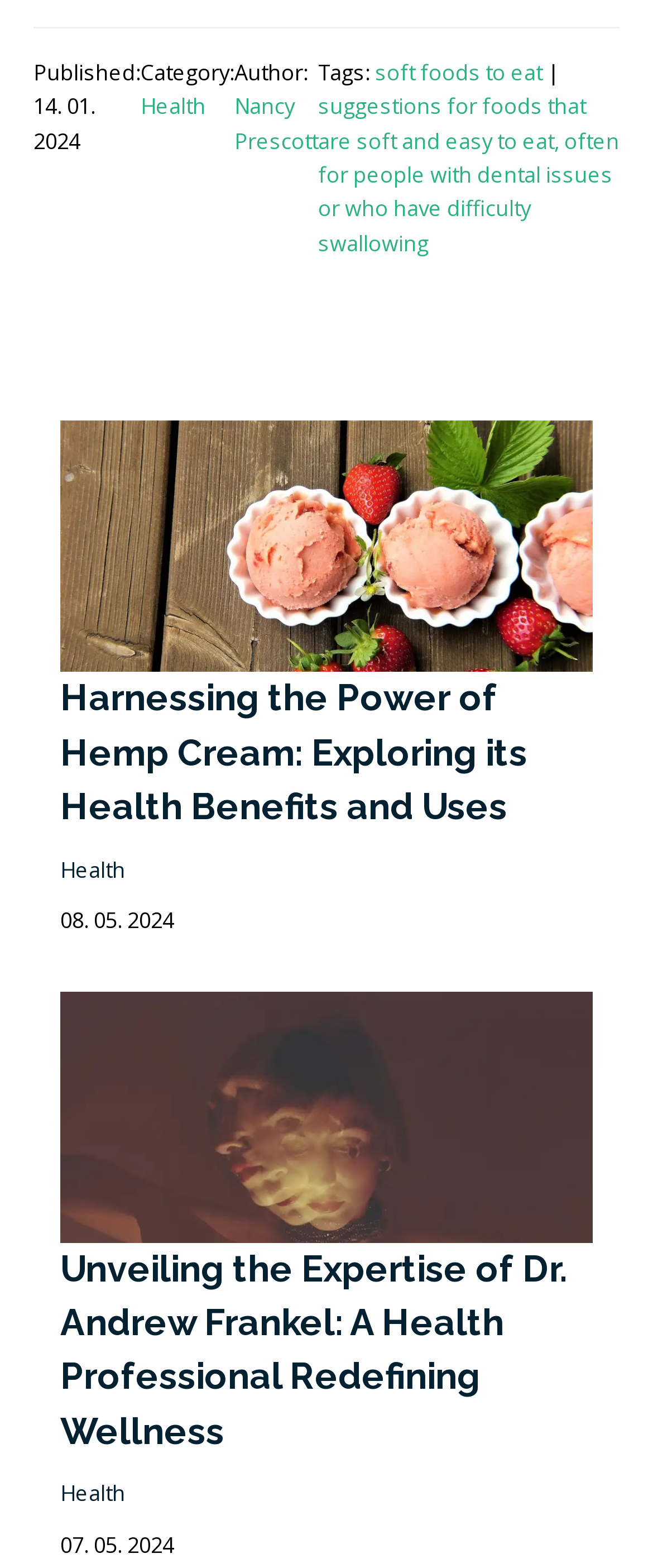What is the date of the second article?
Using the image as a reference, answer the question with a short word or phrase.

07. 05. 2024